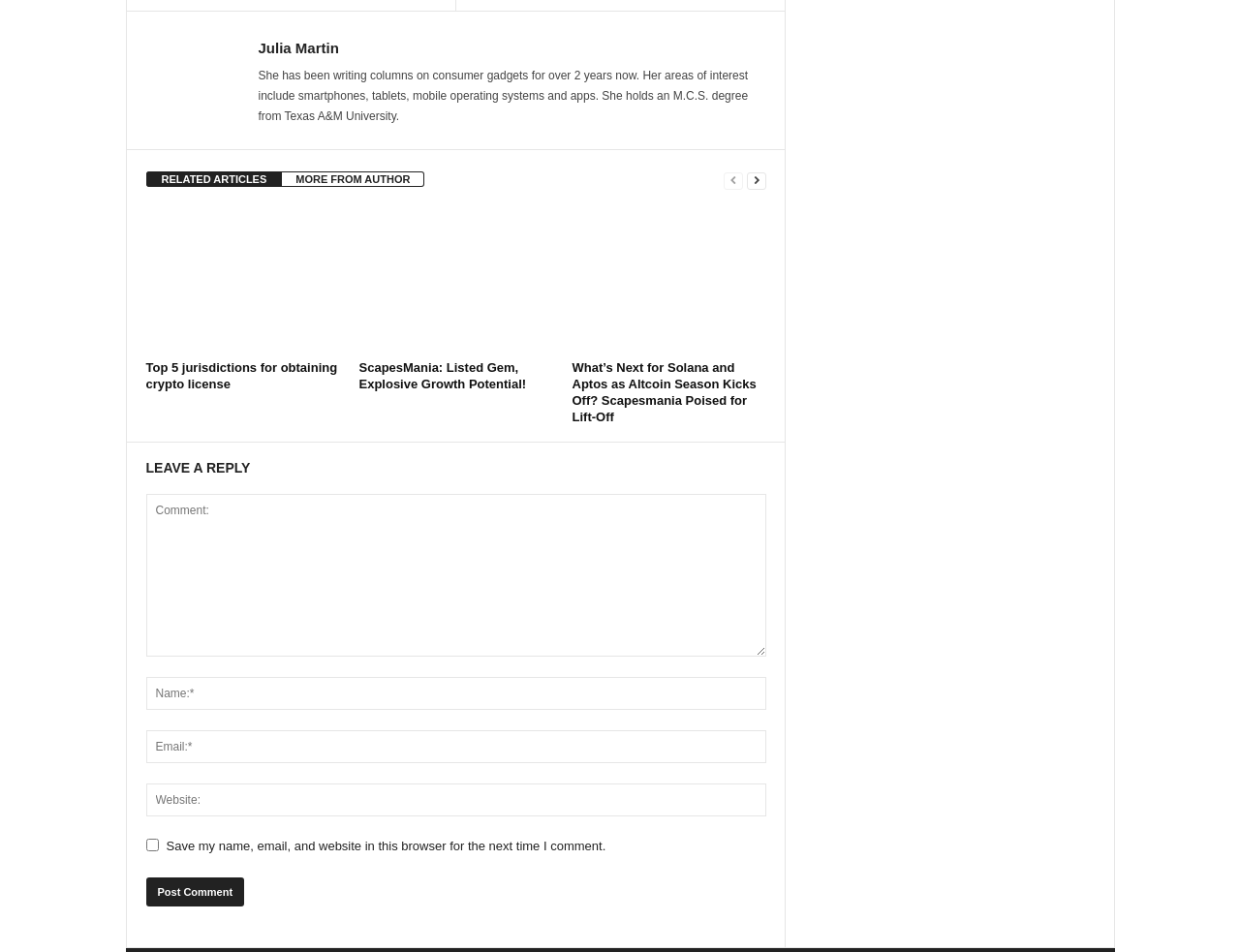How many related articles are listed?
Craft a detailed and extensive response to the question.

There are three related articles listed on the webpage, which are 'Top 5 jurisdictions for obtaining crypto license', 'ScapesMania: Listed Gem, Explosive Growth Potential!', and 'What’s Next for Solana and Aptos as Altcoin Season Kicks Off? Scapesmania Poised for Lift-Off'.